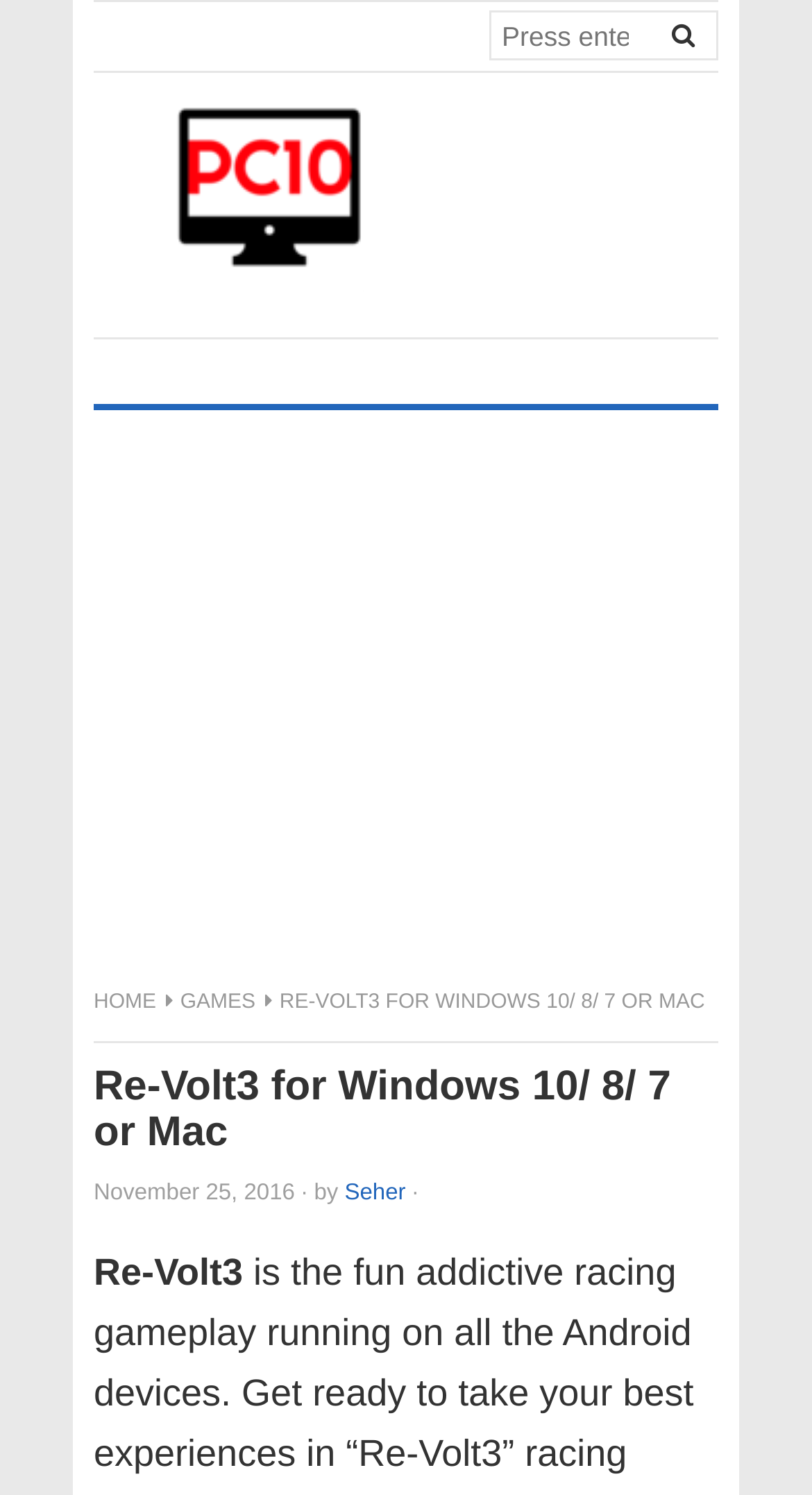Analyze the image and answer the question with as much detail as possible: 
What is the platform supported by the game on this webpage?

I found the answer by looking at the header section of the webpage, where it says 'Re-Volt3 for Windows 10/ 8/ 7 or Mac'. This indicates that the game on this webpage supports Windows 10/ 8/ 7 or Mac platforms.